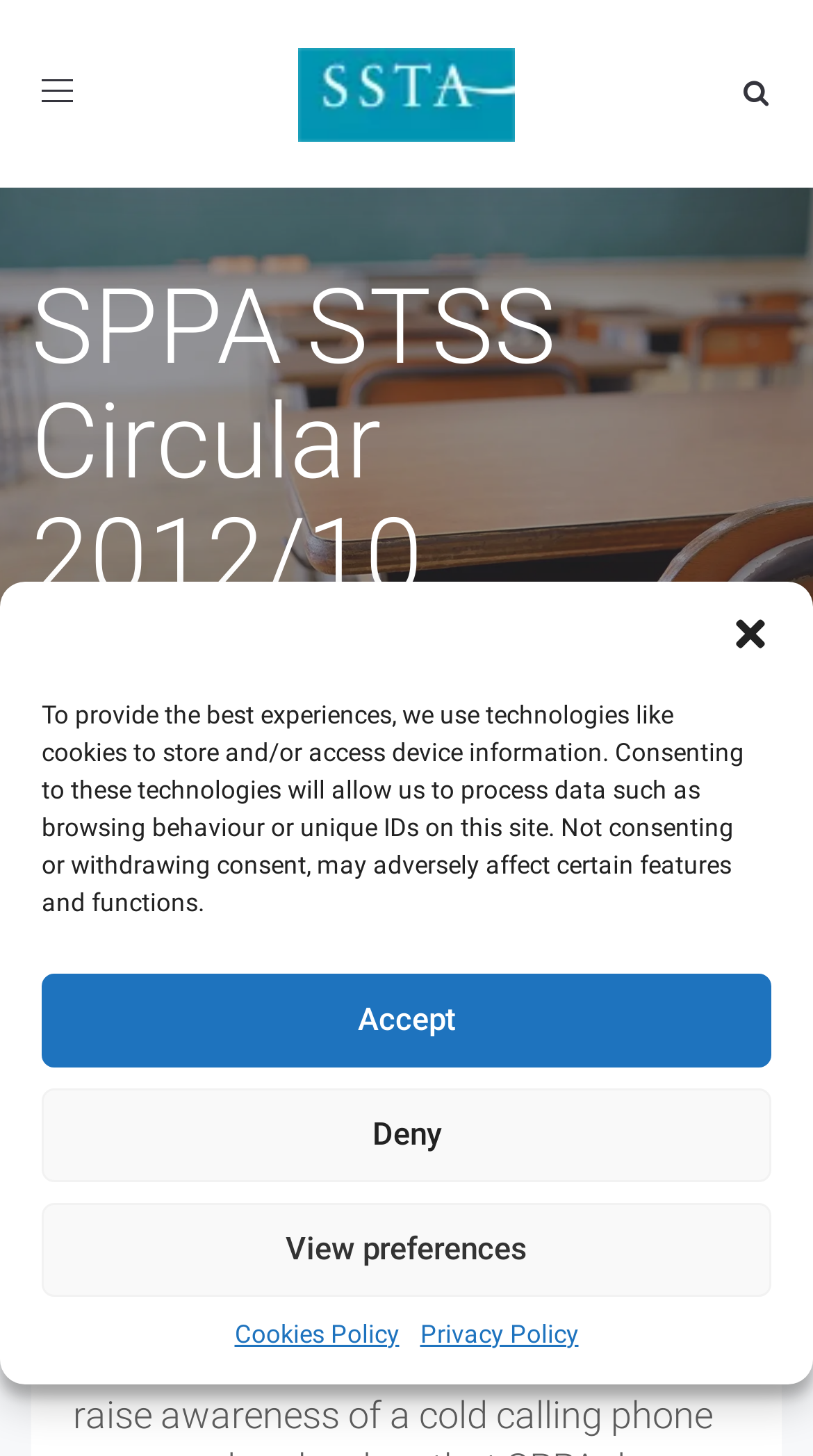Please find the bounding box coordinates of the element that must be clicked to perform the given instruction: "Go to home page". The coordinates should be four float numbers from 0 to 1, i.e., [left, top, right, bottom].

[0.038, 0.44, 0.164, 0.47]